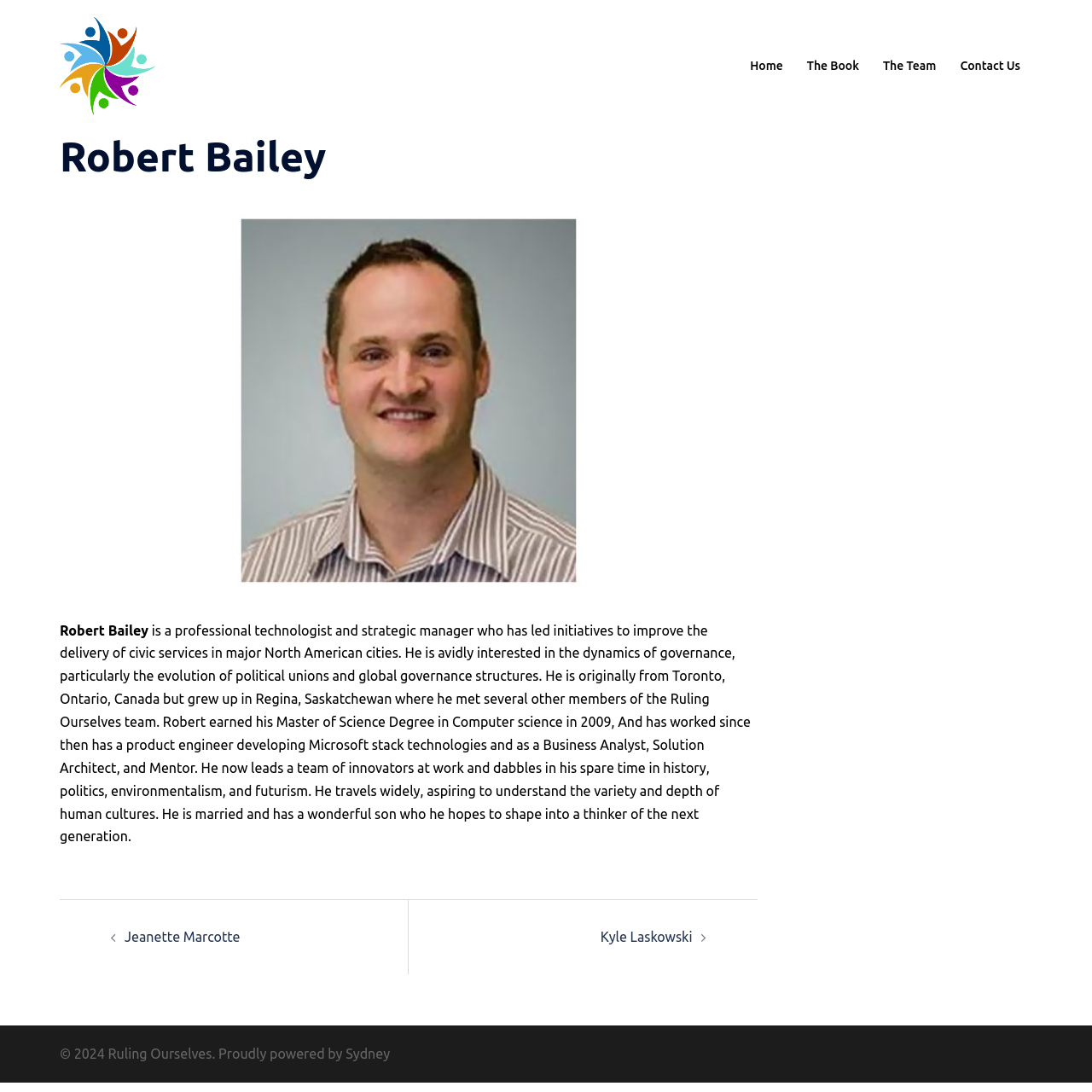Create an in-depth description of the webpage, covering main sections.

The webpage is about Robert Bailey, a professional technologist and strategic manager, and his involvement with Ruling Ourselves. At the top left, there is a link and an image, both labeled "Ruling Ourselves". 

On the top right, there are four links: "Home", "The Book", "The Team", and "Contact Us", arranged horizontally. 

Below the top section, there is a main content area that occupies most of the page. It contains an article with a header section that displays "Robert Bailey" in a prominent font. 

The main content area also includes a lengthy paragraph that describes Robert Bailey's background, interests, and career. The text is divided into several lines and occupies a significant portion of the page.

At the bottom of the main content area, there is a "Post navigation" heading, followed by two rows of links and images. The first row contains an image and two links, "Jeanette Marcotte" and "Kyle Laskowski". The second row contains another image.

On the right side of the page, there is a complementary section that contains no descriptive text or images.

At the very bottom of the page, there is a footer section that displays a copyright notice, "© 2024 Ruling Ourselves", followed by a link to "Sydney", which is likely the name of the website's theme or platform.